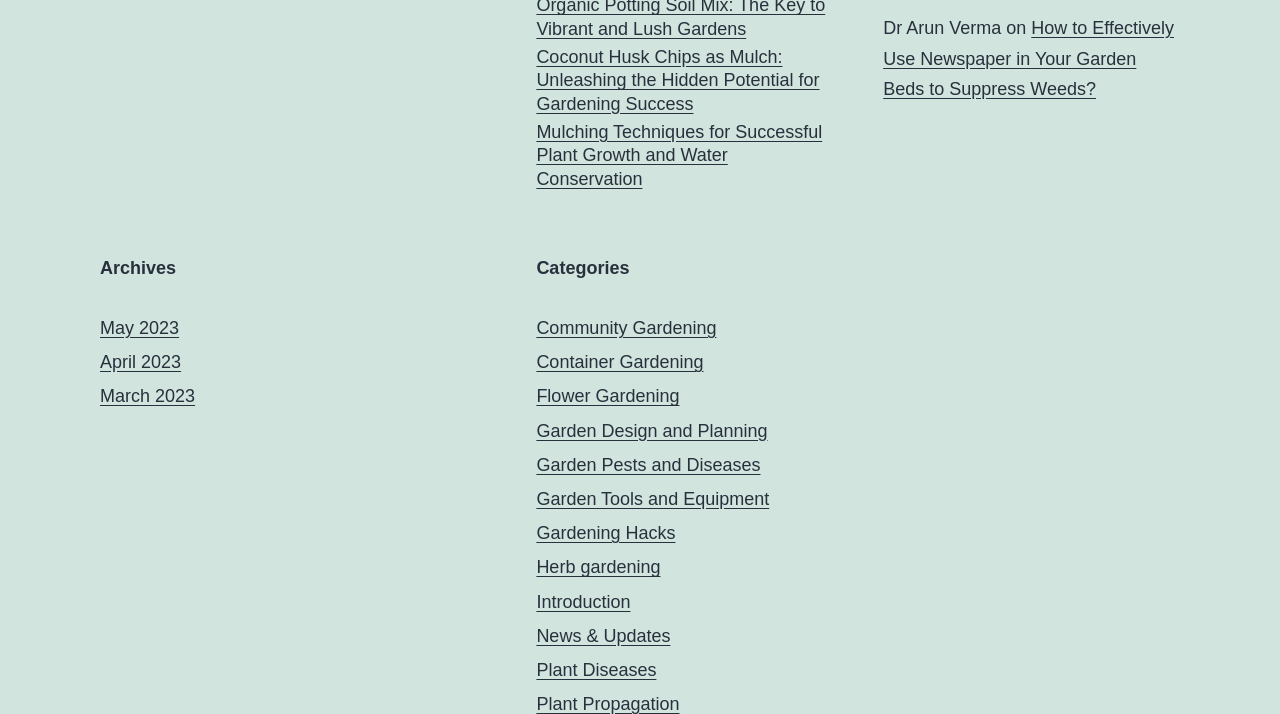Using the provided element description "Garden Design and Planning", determine the bounding box coordinates of the UI element.

[0.419, 0.589, 0.6, 0.617]